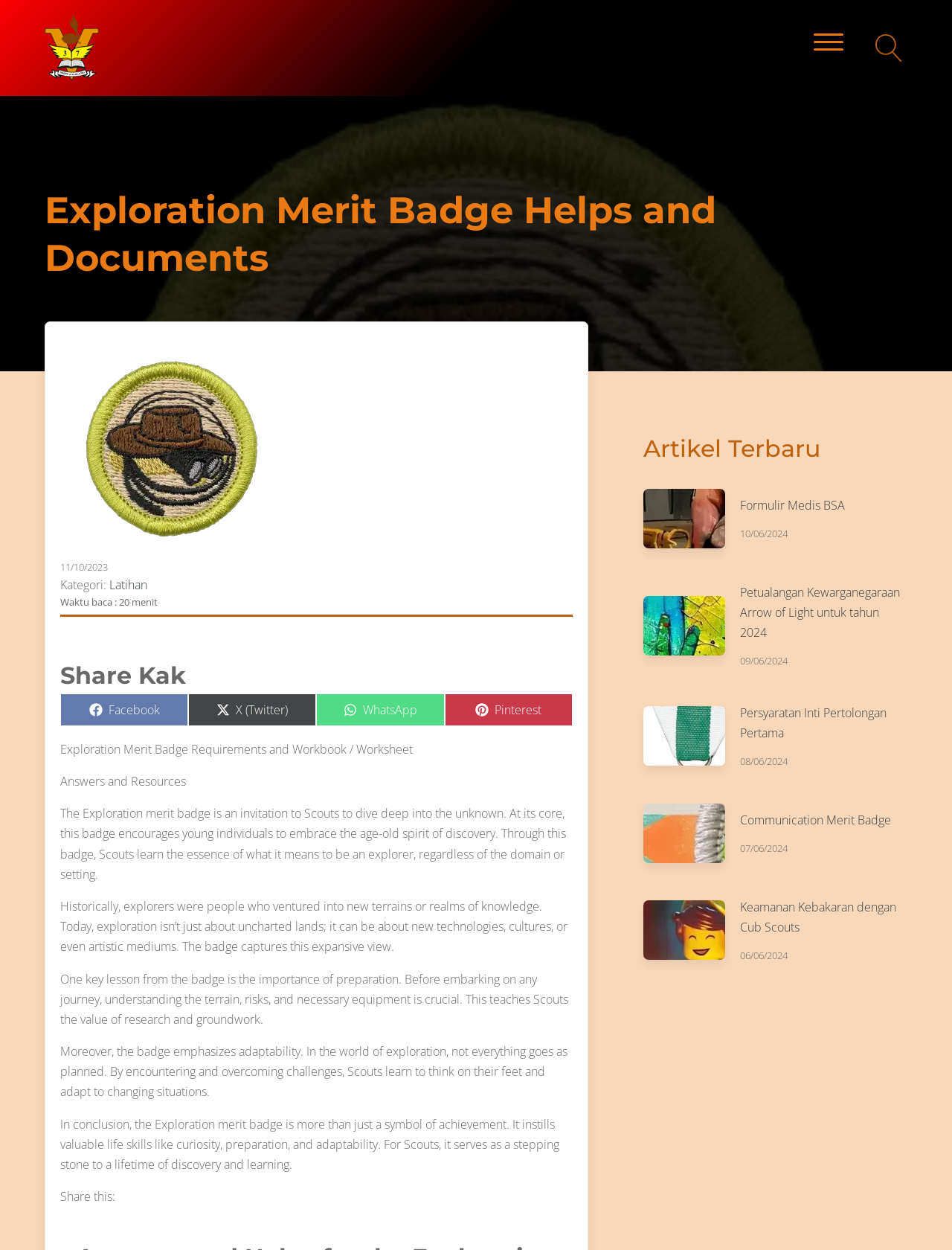Determine the bounding box coordinates of the clickable region to follow the instruction: "Read Exploration Merit Badge Requirements and Workbook / Worksheet".

[0.063, 0.593, 0.434, 0.606]